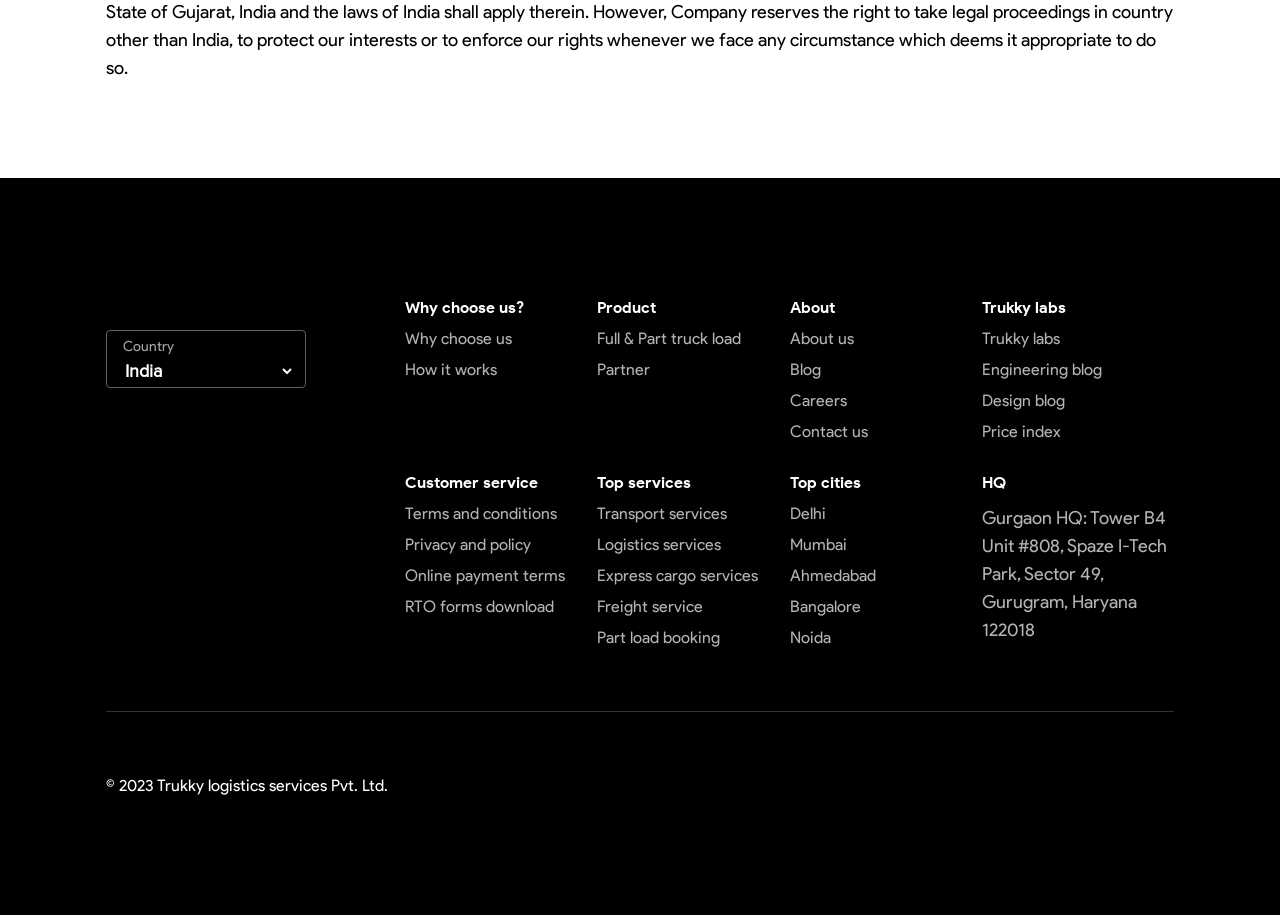Give a short answer using one word or phrase for the question:
What cities are mentioned in the 'Top cities' section?

Delhi, Mumbai, Ahmedabad, Bangalore, Noida